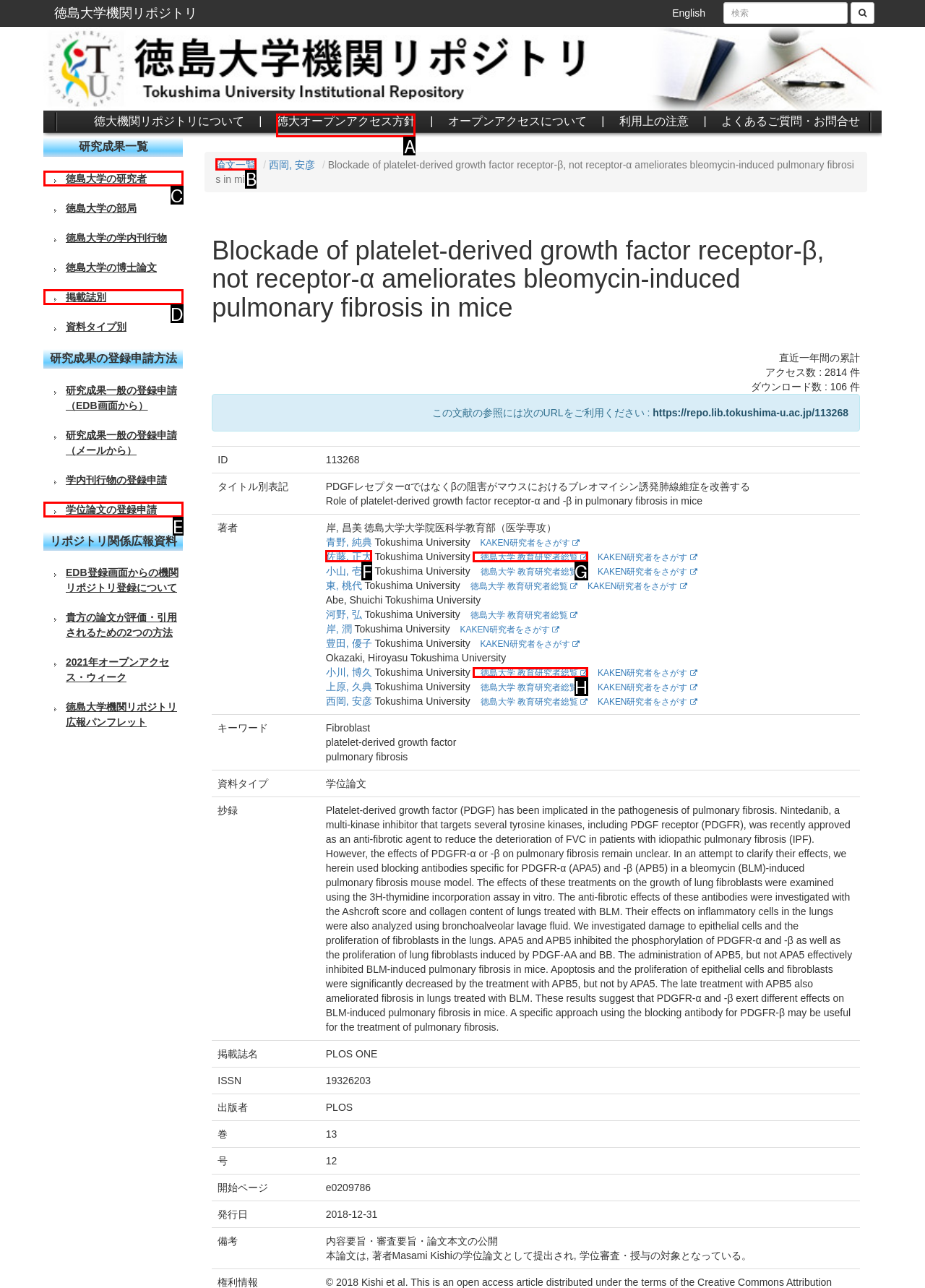To achieve the task: view research outcome list, indicate the letter of the correct choice from the provided options.

B